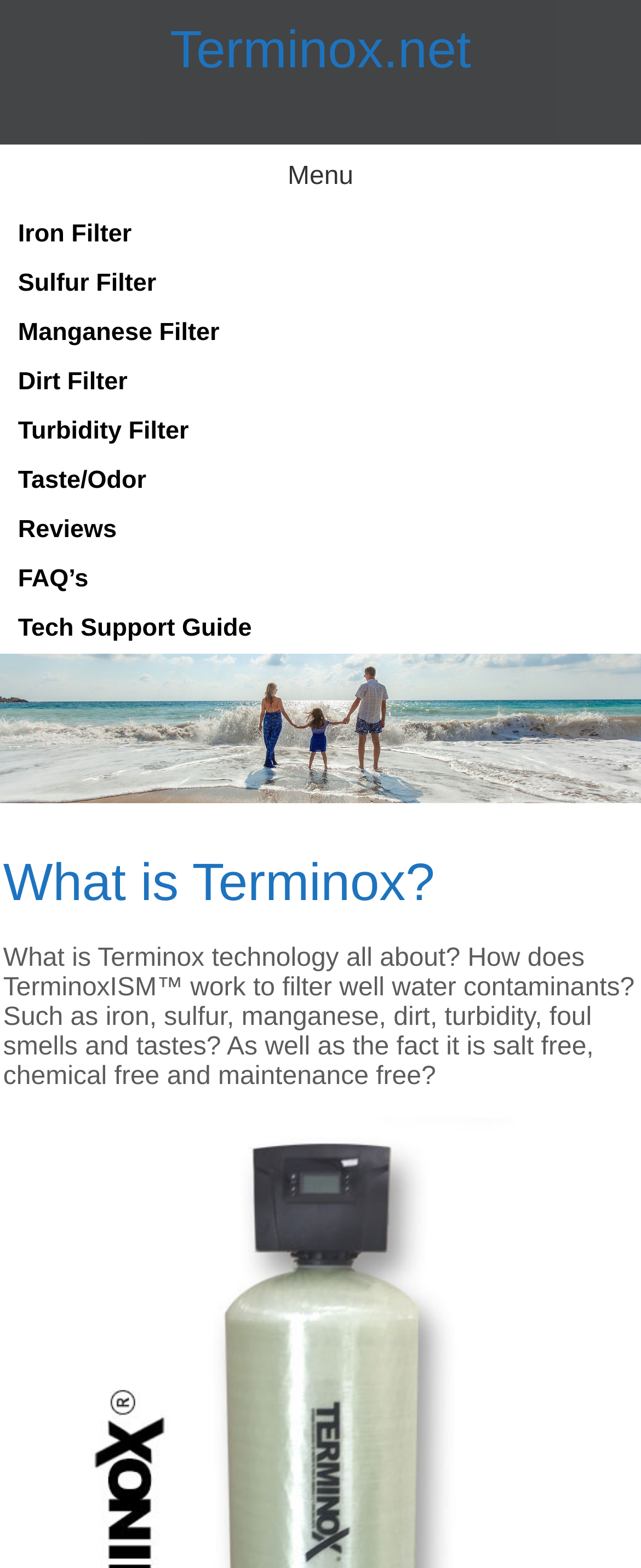What is the name of the technology used in Terminox?
Provide an in-depth and detailed explanation in response to the question.

I found the answer in the StaticText element, which mentions 'How does TerminoxISM™ work to filter well water contaminants?'.